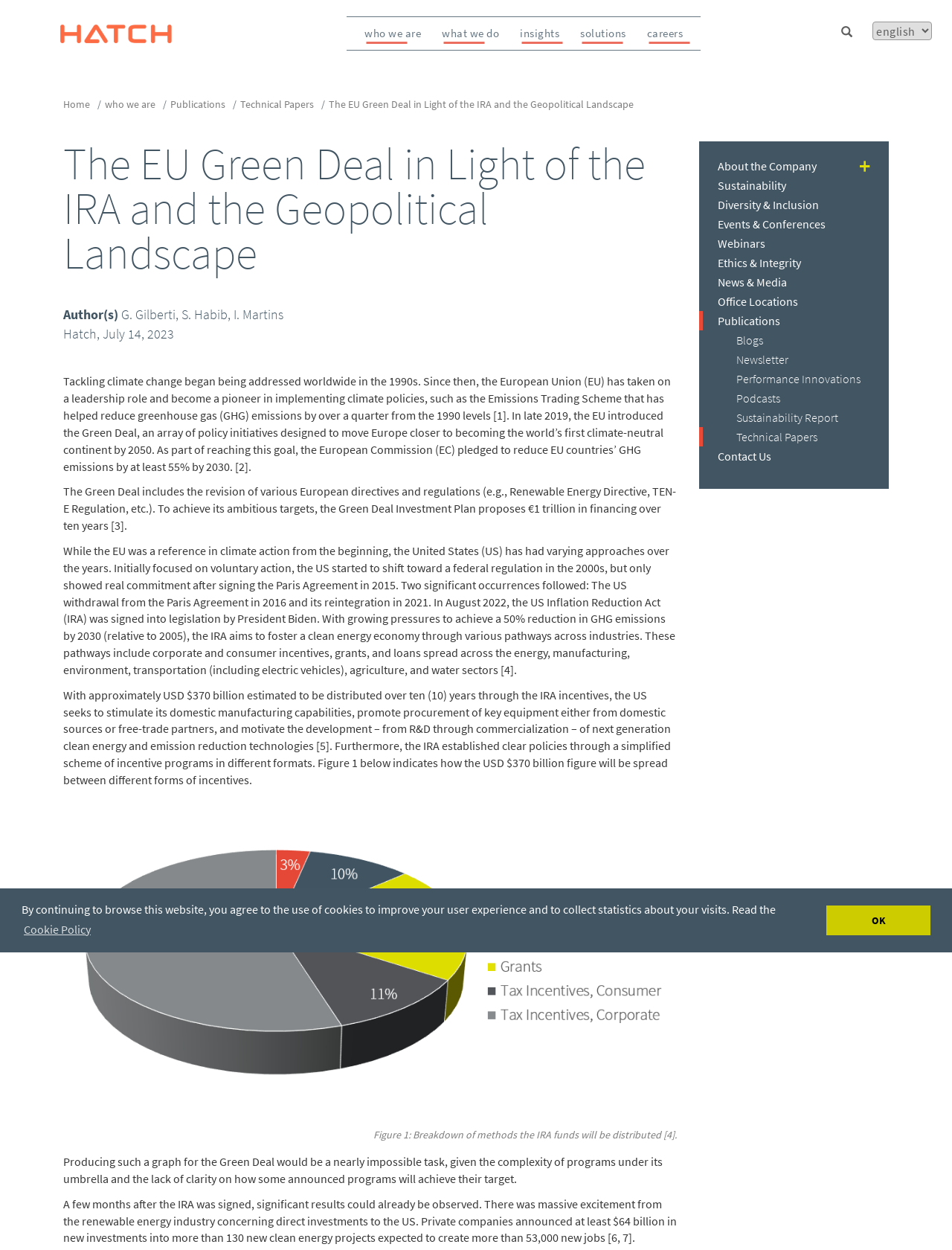Describe the entire webpage, focusing on both content and design.

This webpage is about the EU Green Deal in the context of the Inflation Reduction Act (IRA) and the geopolitical landscape. At the top, there is a cookie consent dialog with a message about the use of cookies and two buttons, "Learn more about cookies" and "Dismiss cookie message". Below this, there is a navigation menu with links to "Hatch", "Who we are", "What we do", "Insights", "Solutions", and "Careers". 

On the left side, there is a sidebar with links to "Home", "Who we are", "Publications", "Technical Papers", and other sections. The main content area has a heading "The EU Green Deal in Light of the IRA and the Geopolitical Landscape" followed by a brief description of the article and its authors. 

The article discusses the EU's efforts to address climate change, including the introduction of the Green Deal, which aims to make Europe the world's first climate-neutral continent by 2050. It also compares the EU's approach to that of the United States, which has had varying approaches to climate action over the years. The article mentions the Inflation Reduction Act (IRA) signed into legislation by President Biden in 2022, which aims to foster a clean energy economy through various pathways across industries.

The article includes a figure, "Figure 1: Breakdown of methods the IRA funds will be distributed", which shows how the $370 billion figure will be spread between different forms of incentives. The article also mentions the complexity of programs under the Green Deal umbrella and the lack of clarity on how some announced programs will achieve their targets.

At the bottom of the page, there are links to "About the Company", "Sustainability", "Diversity & Inclusion", and other sections.